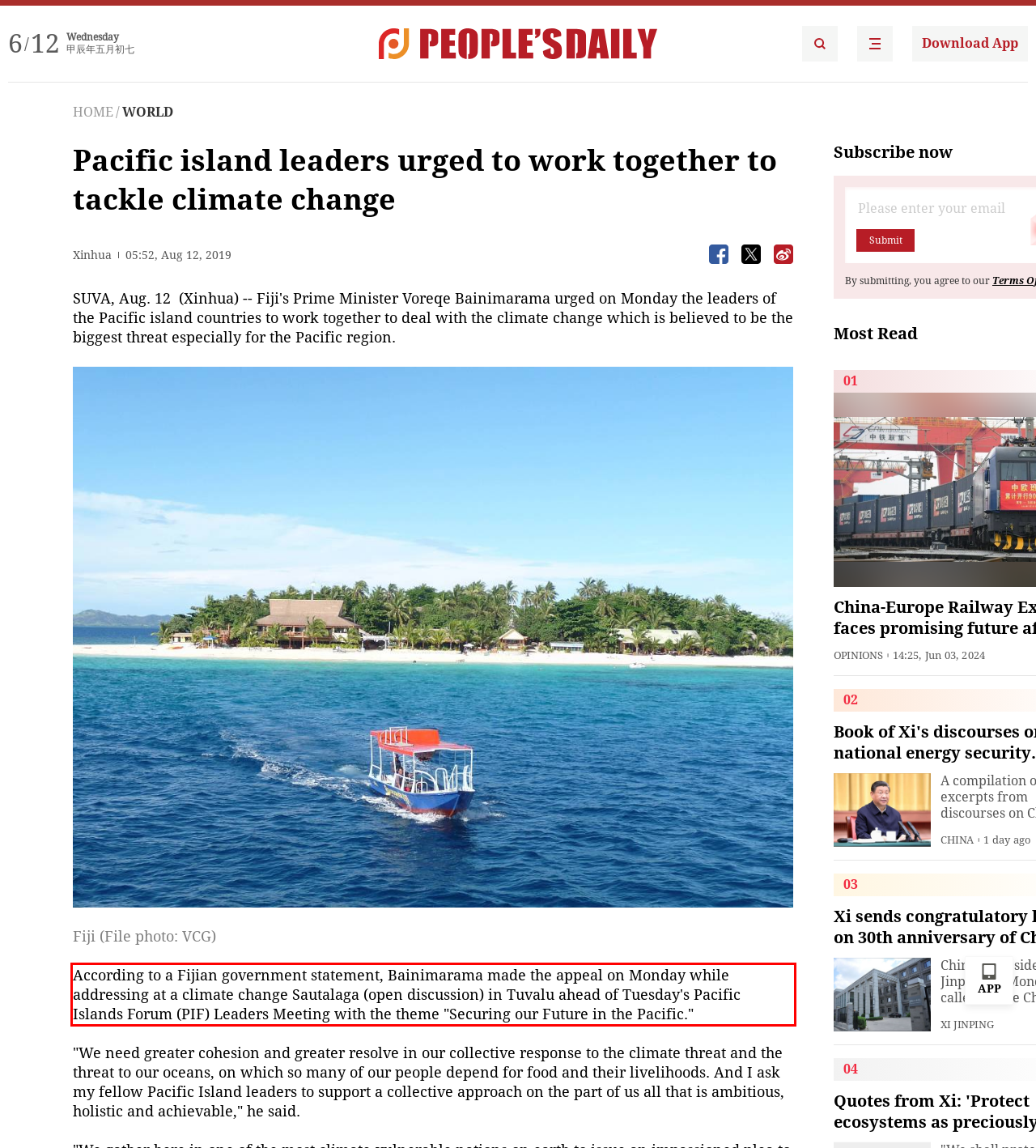Please identify and extract the text content from the UI element encased in a red bounding box on the provided webpage screenshot.

According to a Fijian government statement, Bainimarama made the appeal on Monday while addressing at a climate change Sautalaga (open discussion) in Tuvalu ahead of Tuesday's Pacific Islands Forum (PIF) Leaders Meeting with the theme "Securing our Future in the Pacific."